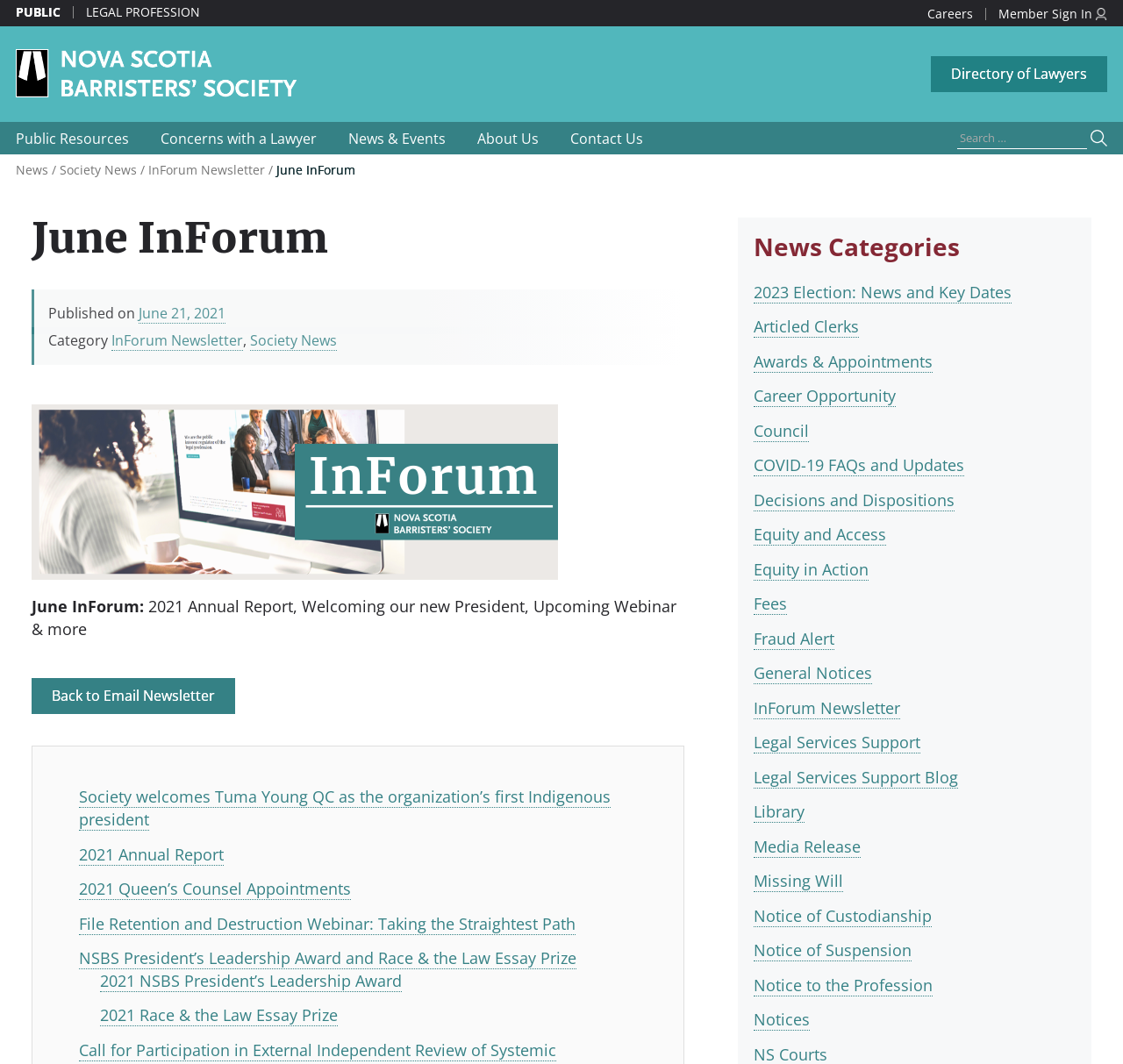Identify the bounding box of the UI element described as follows: "June 21, 2021May 20, 2022". Provide the coordinates as four float numbers in the range of 0 to 1 [left, top, right, bottom].

[0.123, 0.285, 0.201, 0.304]